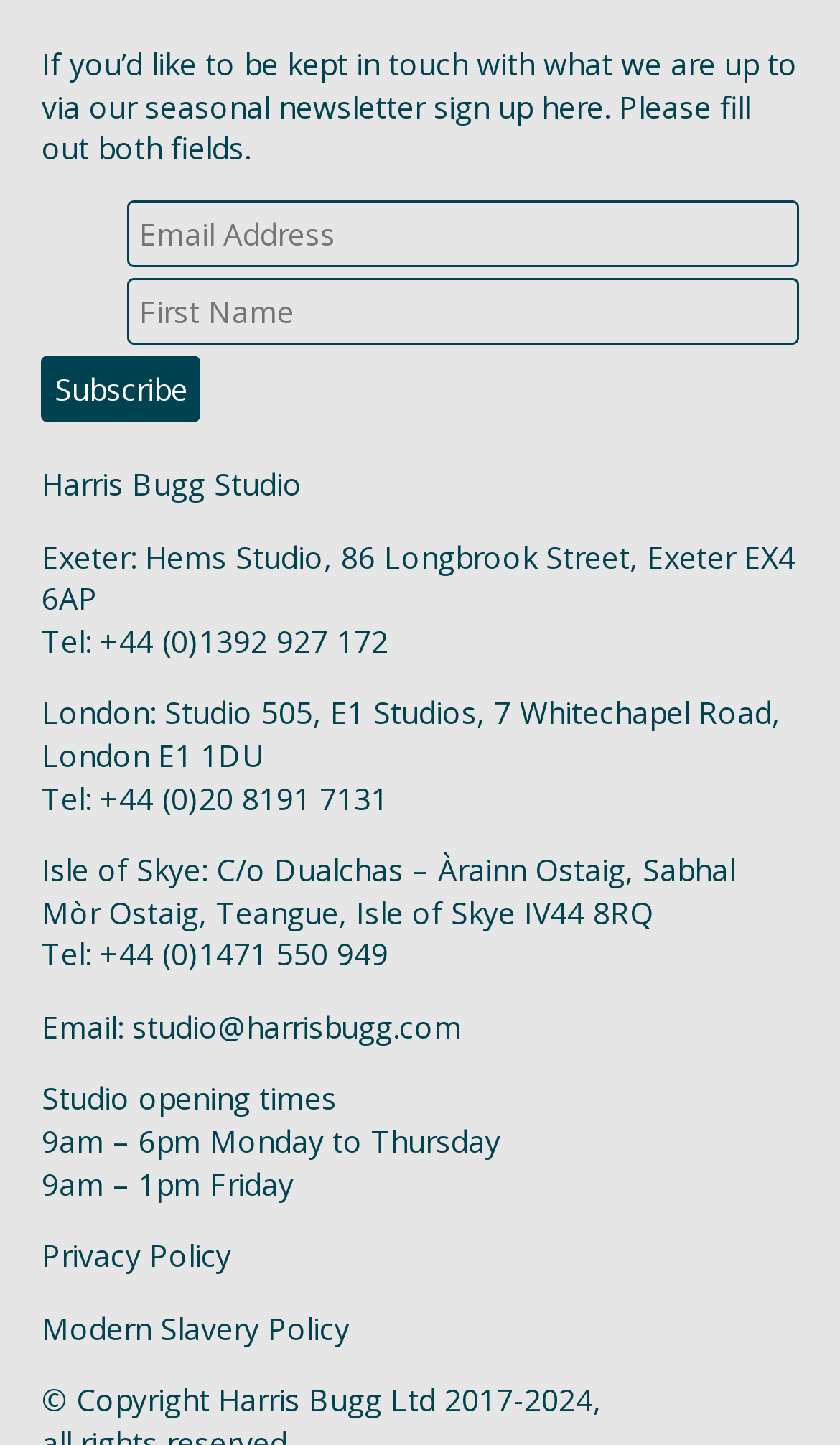Identify the bounding box for the described UI element: "name="EMAIL" placeholder="Email Address"".

[0.151, 0.139, 0.951, 0.185]